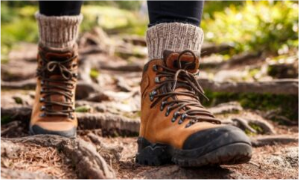Respond to the following question with a brief word or phrase:
What is surrounding the boot?

Tree roots and pine needles